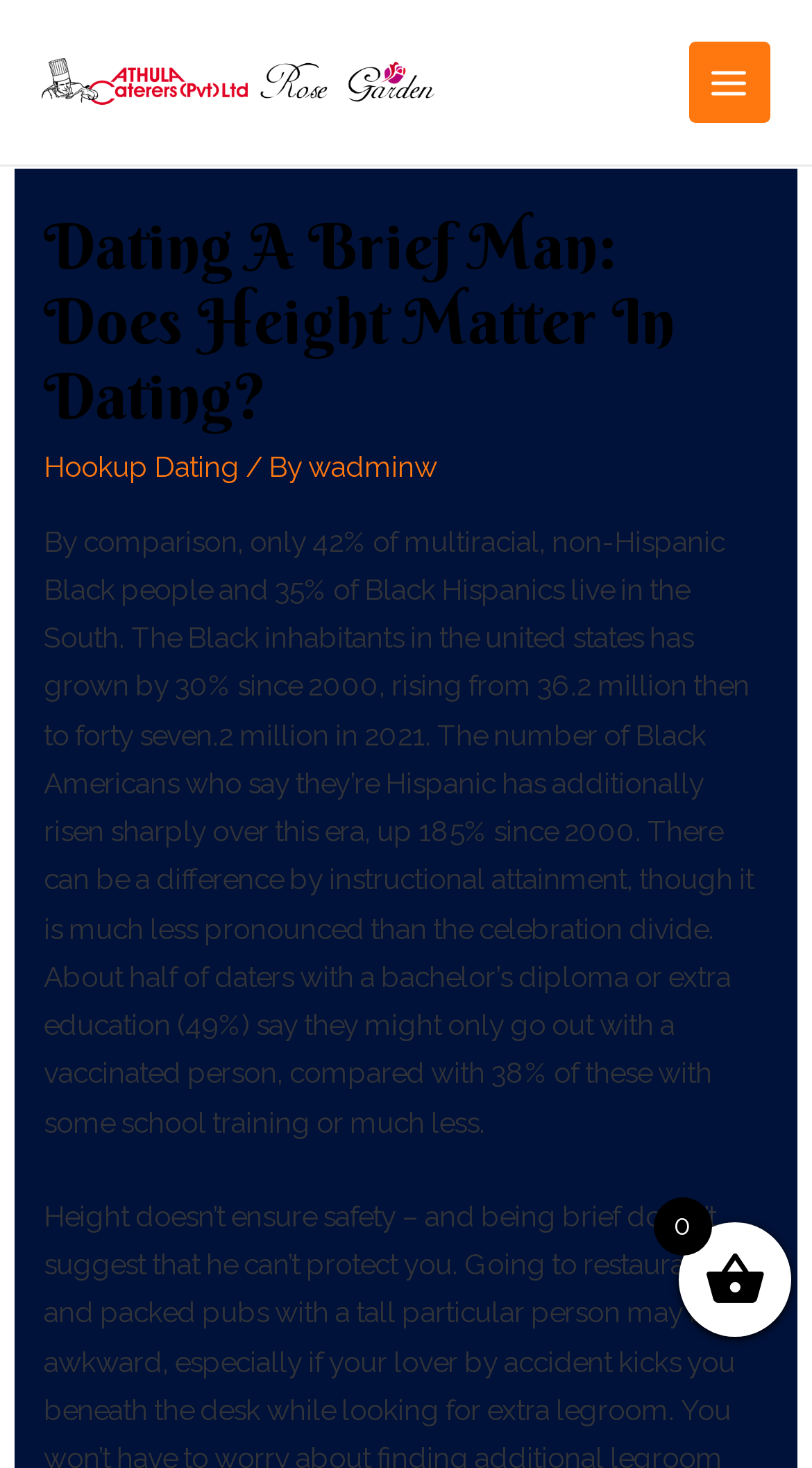Using the element description: "wadminw", determine the bounding box coordinates. The coordinates should be in the format [left, top, right, bottom], with values between 0 and 1.

[0.38, 0.306, 0.539, 0.329]